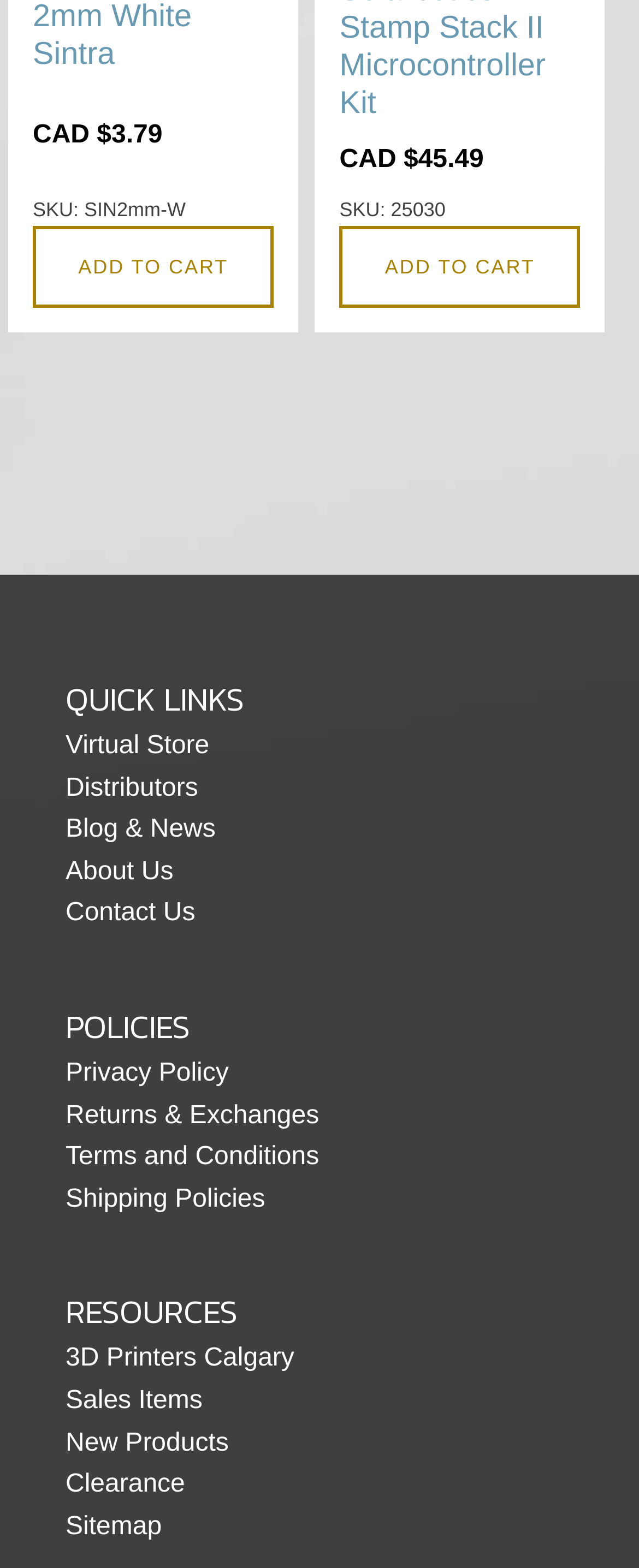Provide a short, one-word or phrase answer to the question below:
What is the last link in the 'RESOURCES' section?

Sitemap